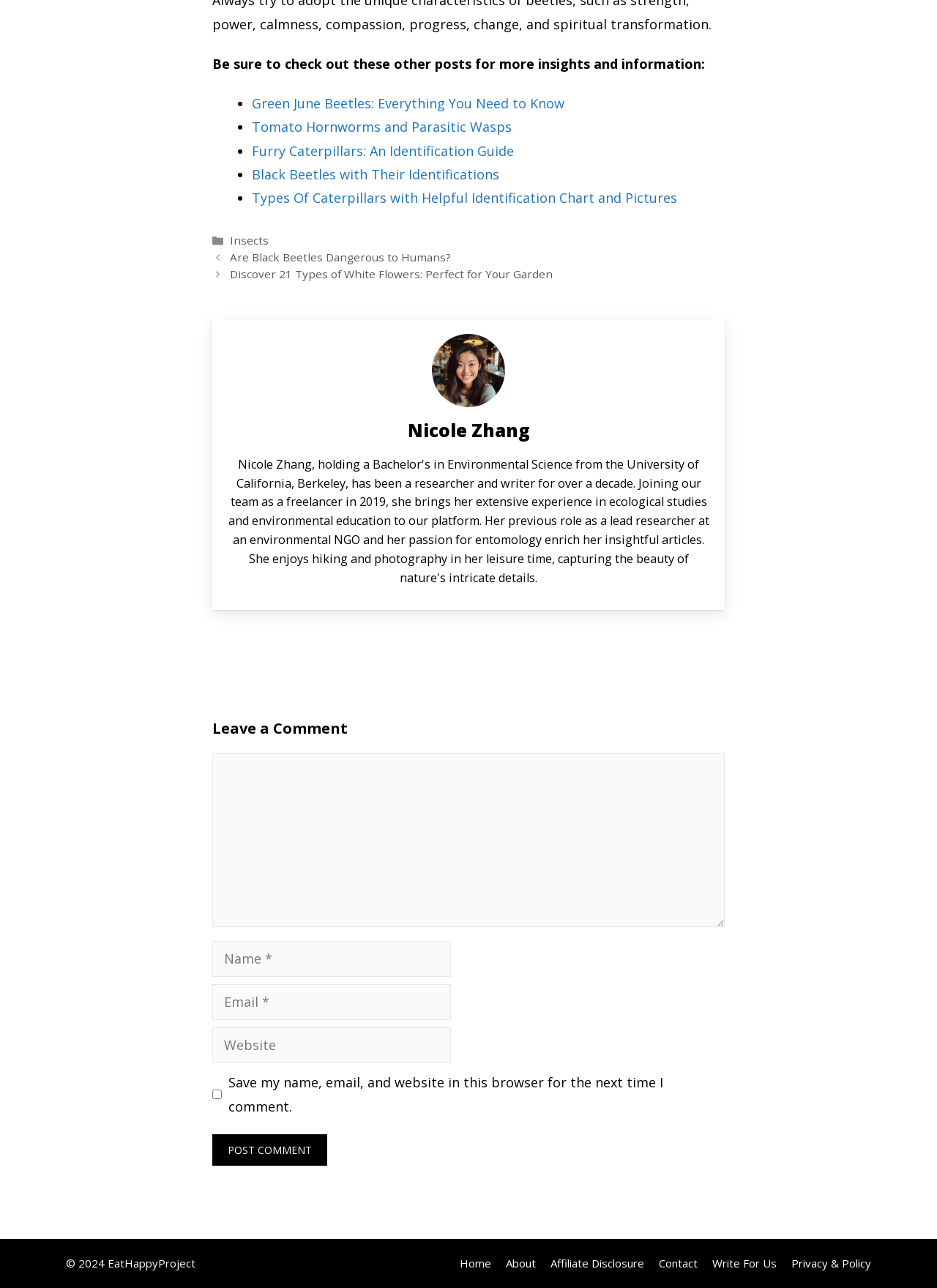Could you highlight the region that needs to be clicked to execute the instruction: "Go to the home page"?

[0.491, 0.975, 0.524, 0.986]